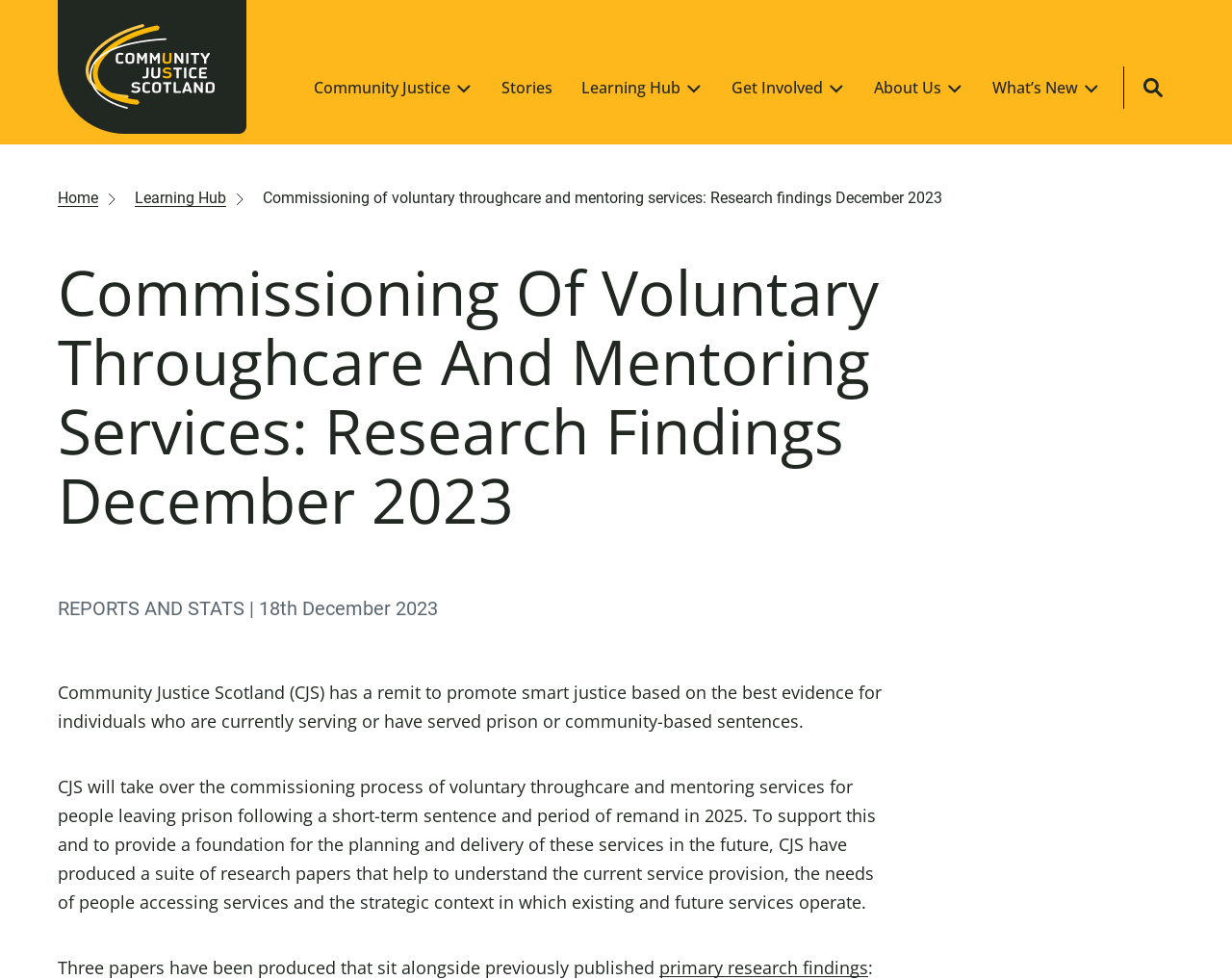Provide the bounding box coordinates of the UI element this sentence describes: "Justice Journey’s".

[0.82, 0.295, 0.998, 0.348]